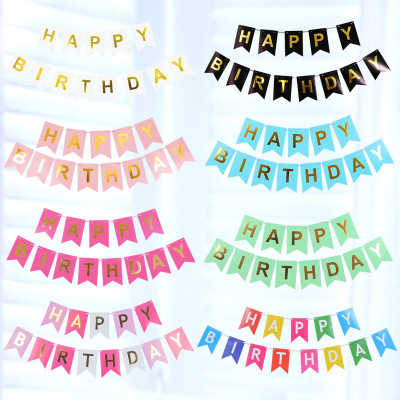Respond with a single word or phrase to the following question: What is the purpose of the banners?

Add a cheerful touch to birthday celebrations